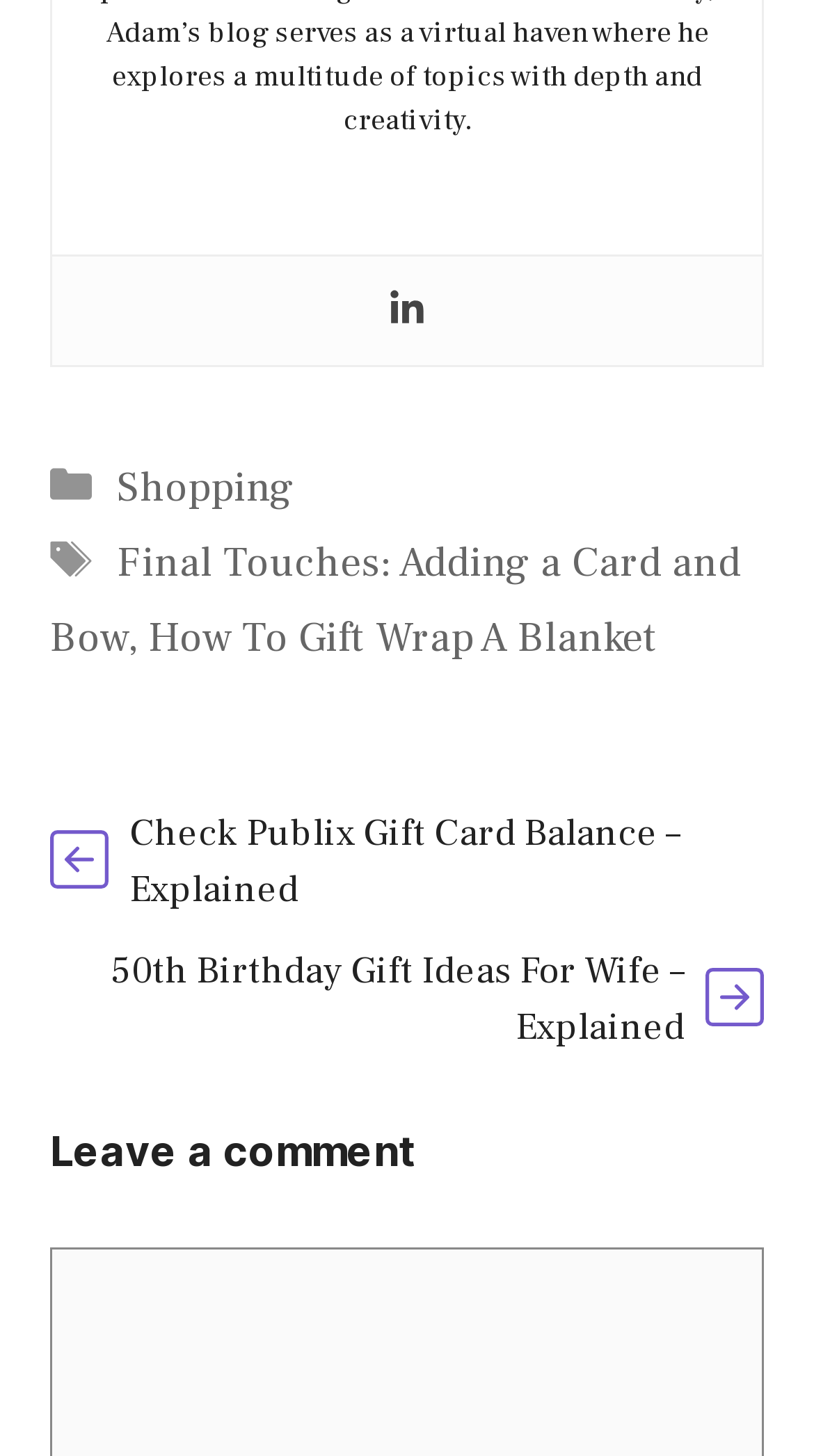Pinpoint the bounding box coordinates of the clickable area needed to execute the instruction: "Leave a comment". The coordinates should be specified as four float numbers between 0 and 1, i.e., [left, top, right, bottom].

[0.062, 0.77, 0.938, 0.813]